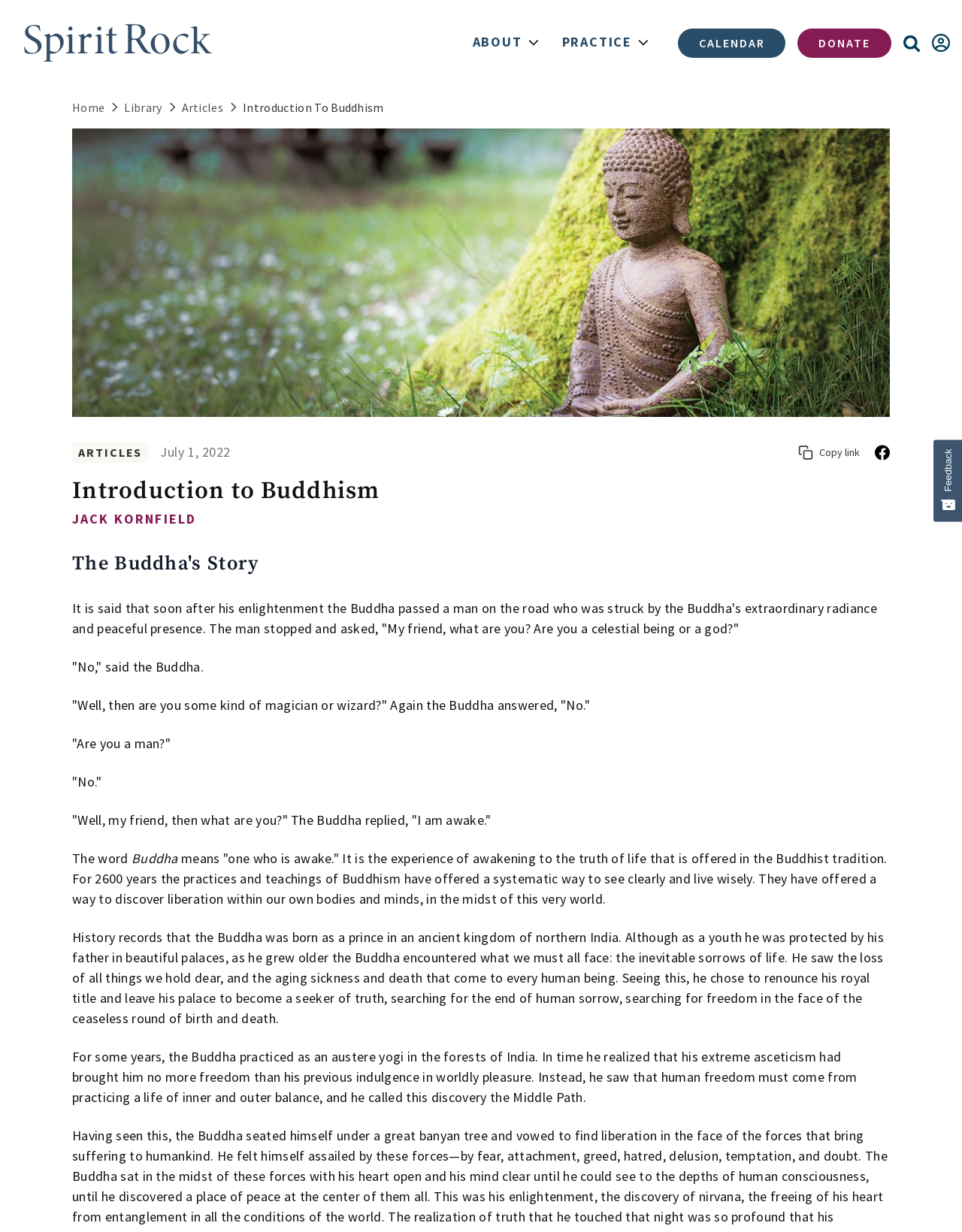Please identify the bounding box coordinates of the element that needs to be clicked to perform the following instruction: "Click the DONATE link".

[0.829, 0.023, 0.927, 0.047]